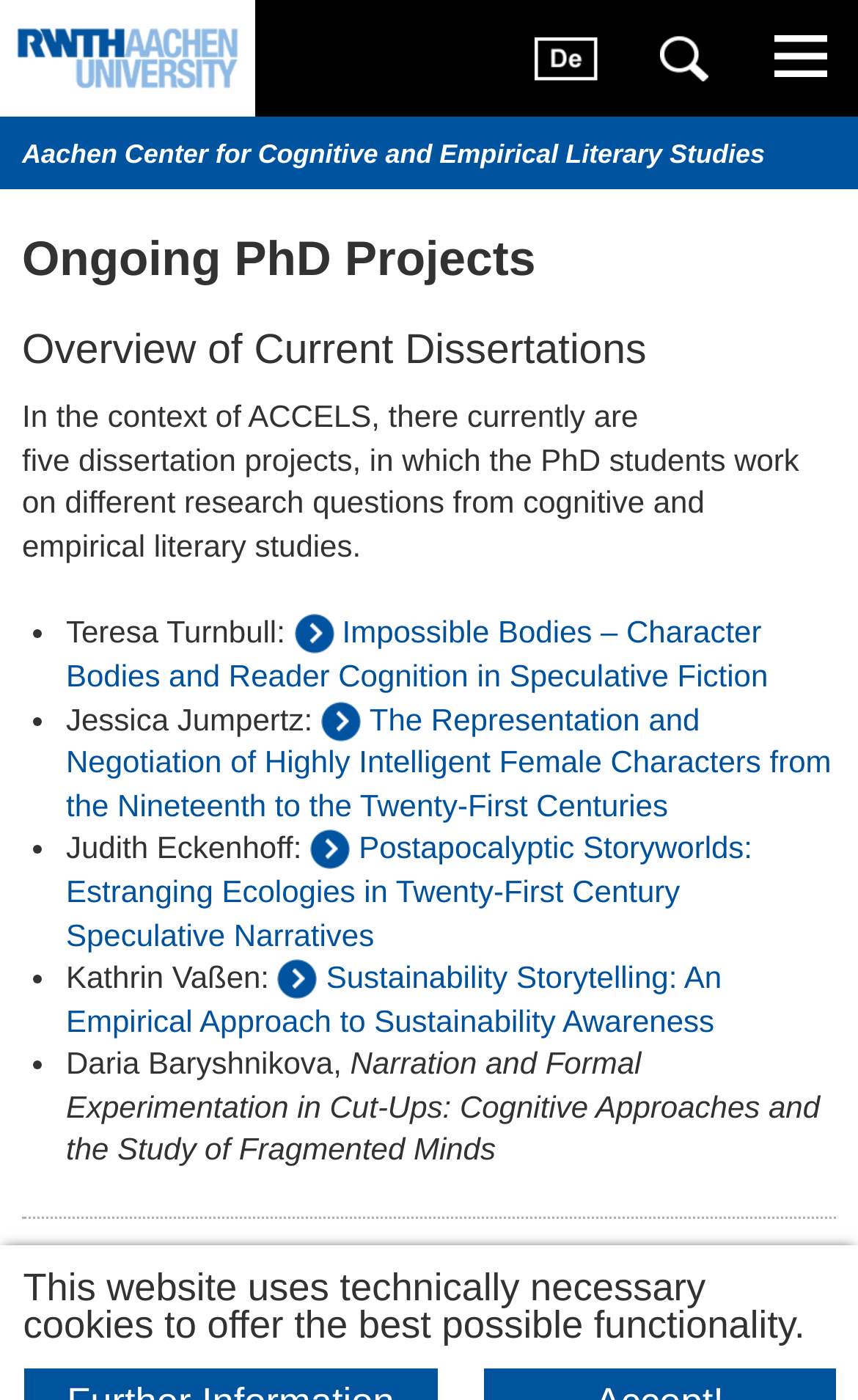Using the webpage screenshot, find the UI element described by Main menu. Provide the bounding box coordinates in the format (top-left x, top-left y, bottom-right x, bottom-right y), ensuring all values are floating point numbers between 0 and 1.

[0.864, 0.0, 1.0, 0.083]